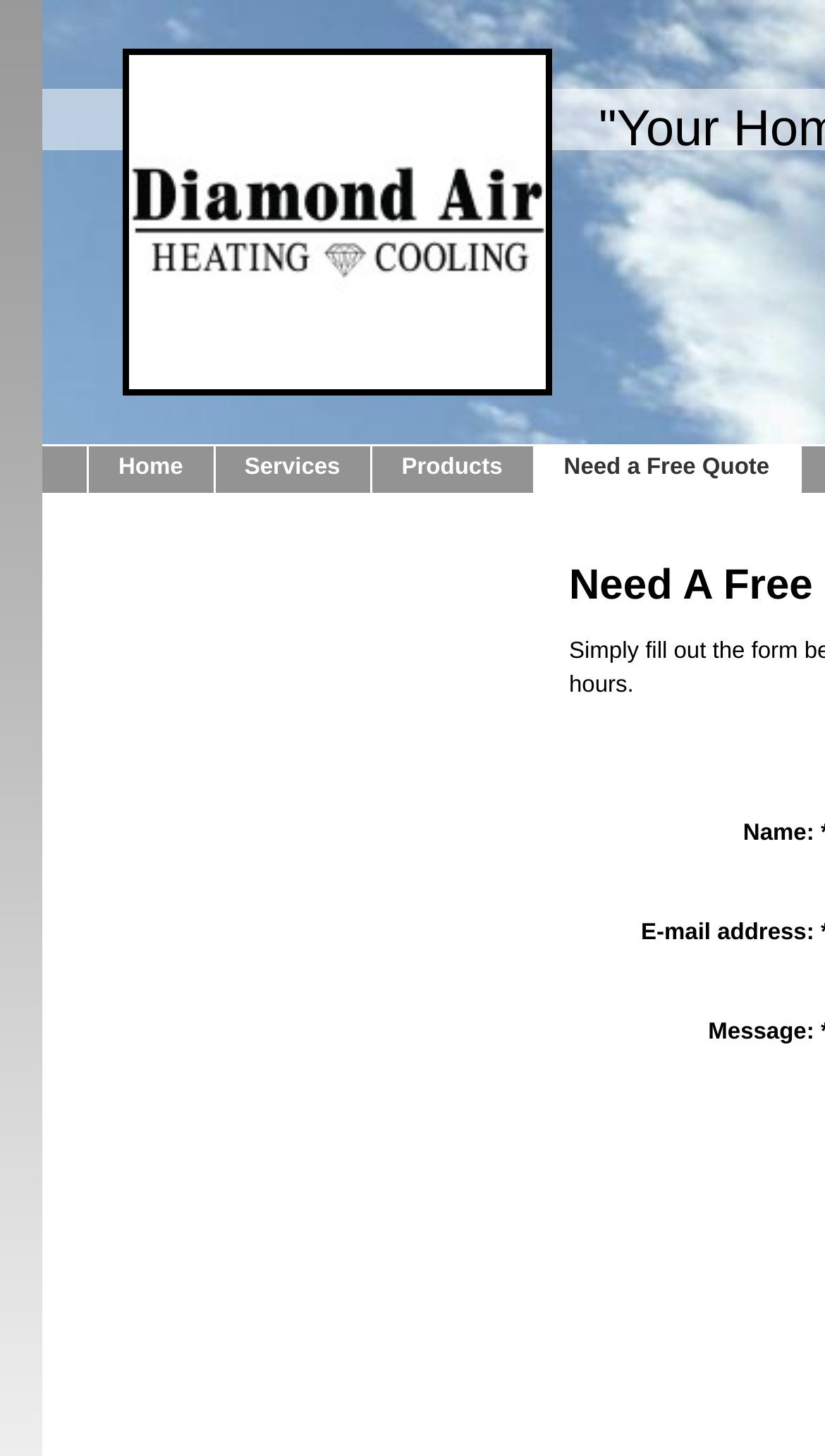Identify the bounding box for the given UI element using the description provided. Coordinates should be in the format (top-left x, top-left y, bottom-right x, bottom-right y) and must be between 0 and 1. Here is the description: IBM Exams

None